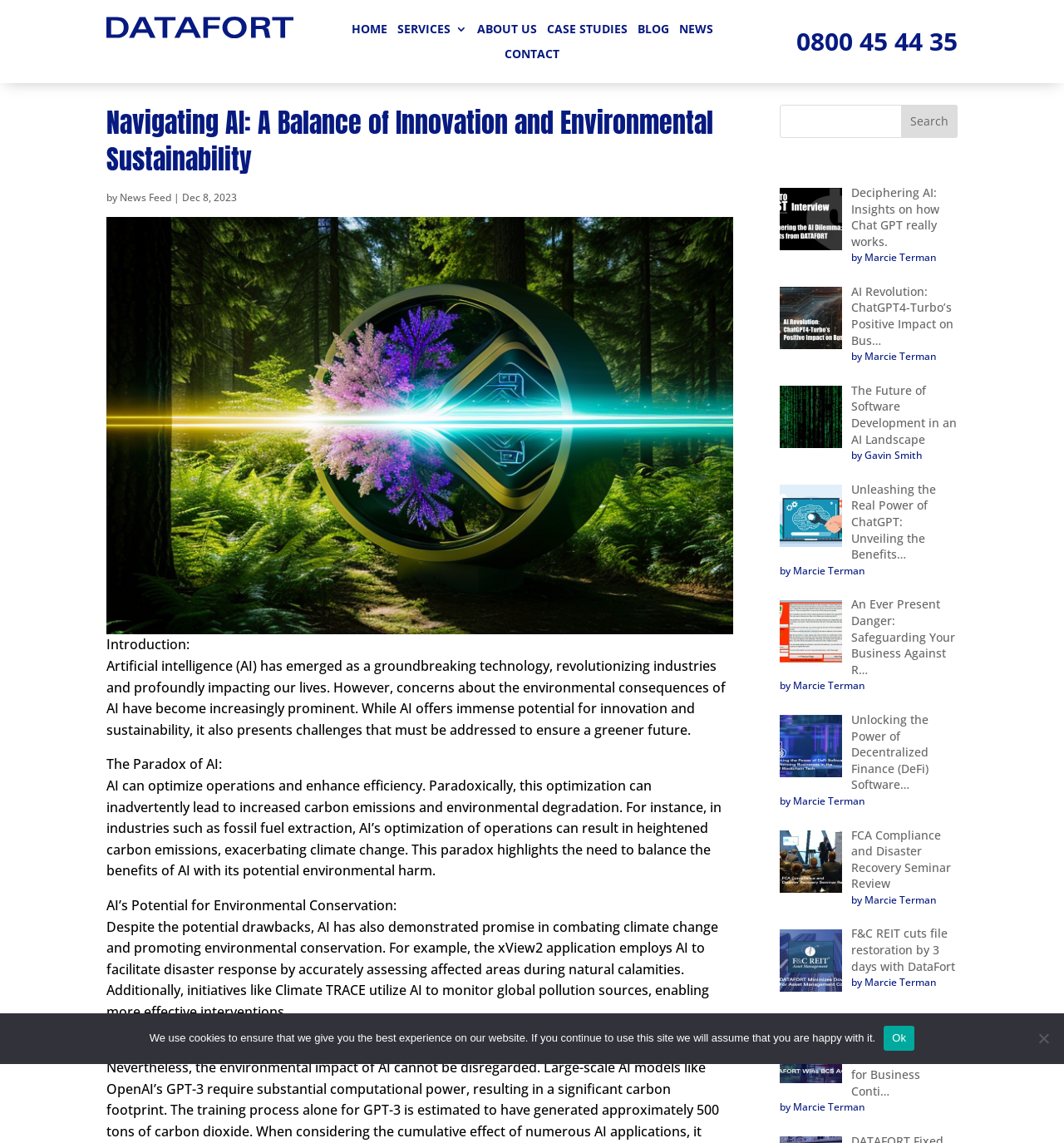How many links are there in the navigation menu?
Please interpret the details in the image and answer the question thoroughly.

I counted the number of links in the navigation menu by looking at the link elements with text 'HOME', 'SERVICES 3', 'ABOUT US', 'CASE STUDIES', 'BLOG', and 'NEWS'. There are 6 links in total.